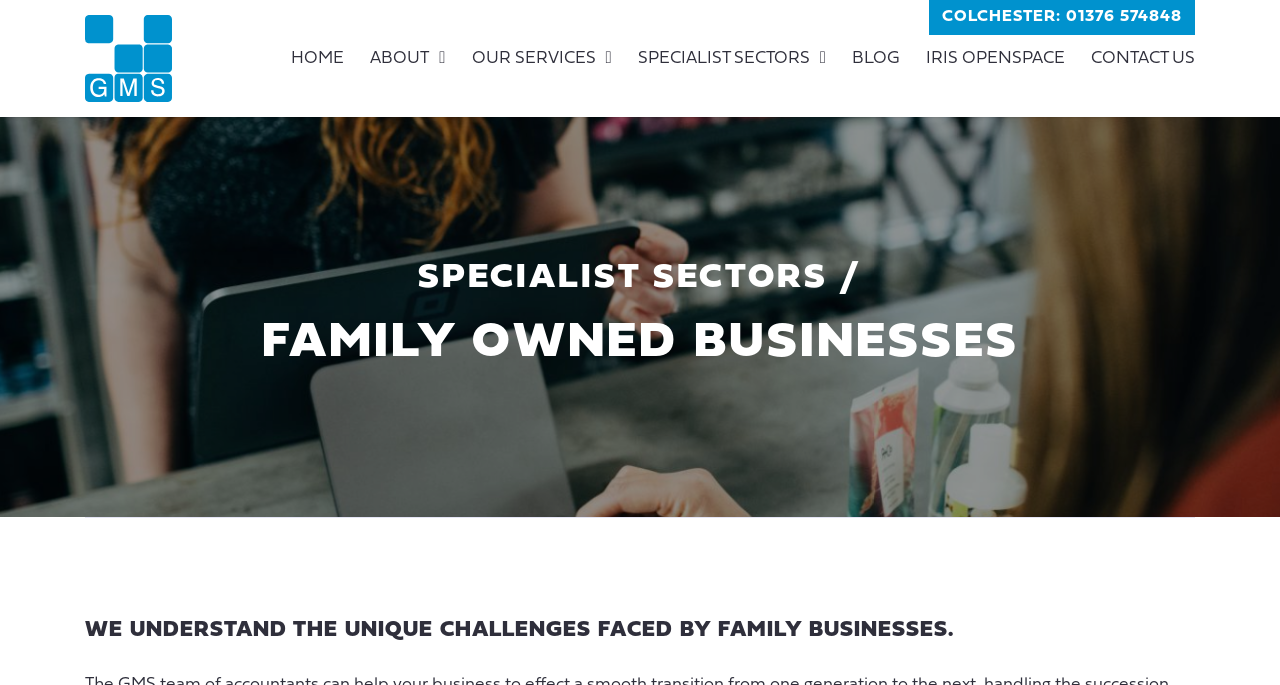From the webpage screenshot, predict the bounding box coordinates (top-left x, top-left y, bottom-right x, bottom-right y) for the UI element described here: Blog

[0.655, 0.052, 0.713, 0.119]